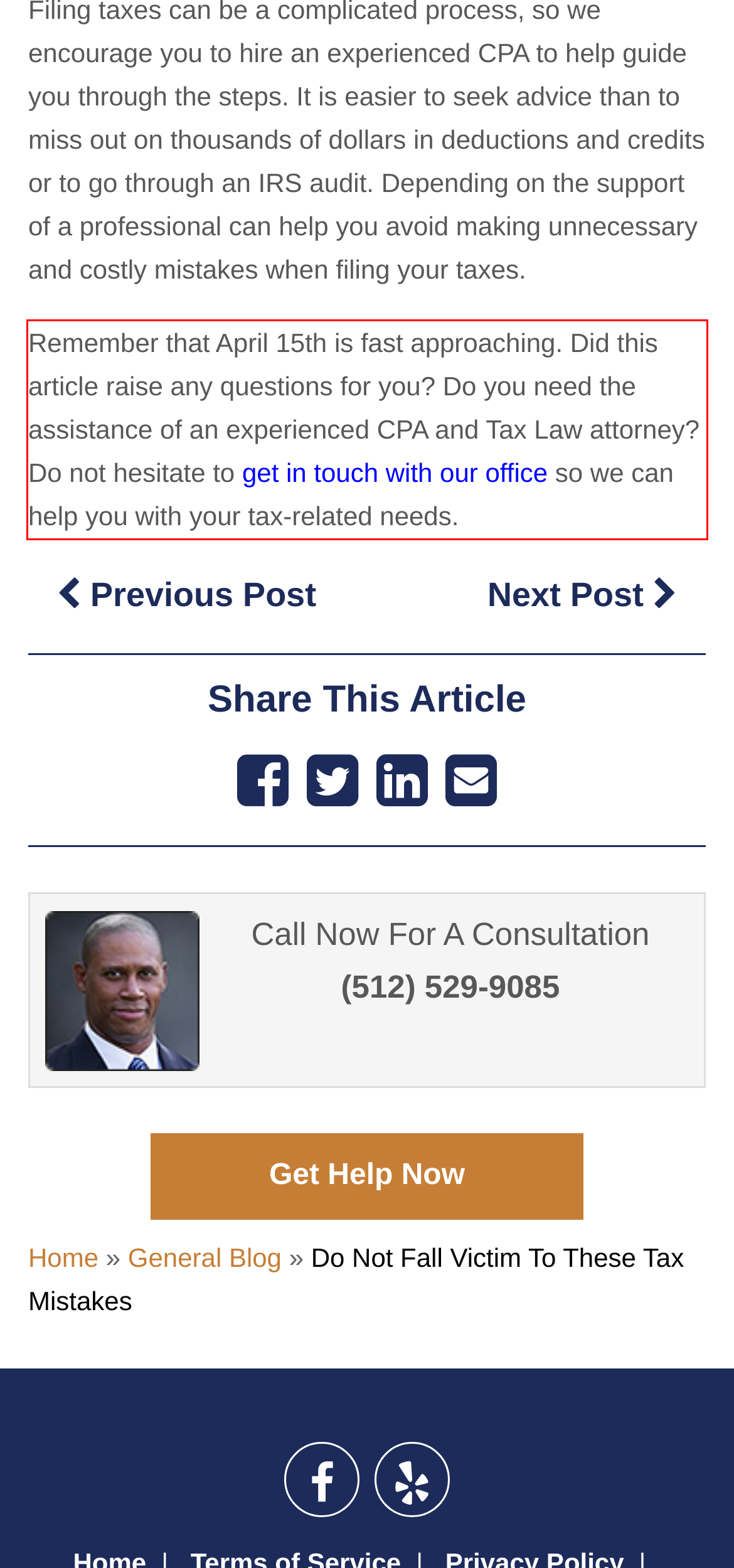Examine the screenshot of the webpage, locate the red bounding box, and perform OCR to extract the text contained within it.

Remember that April 15th is fast approaching. Did this article raise any questions for you? Do you need the assistance of an experienced CPA and Tax Law attorney? Do not hesitate to get in touch with our office so we can help you with your tax-related needs.